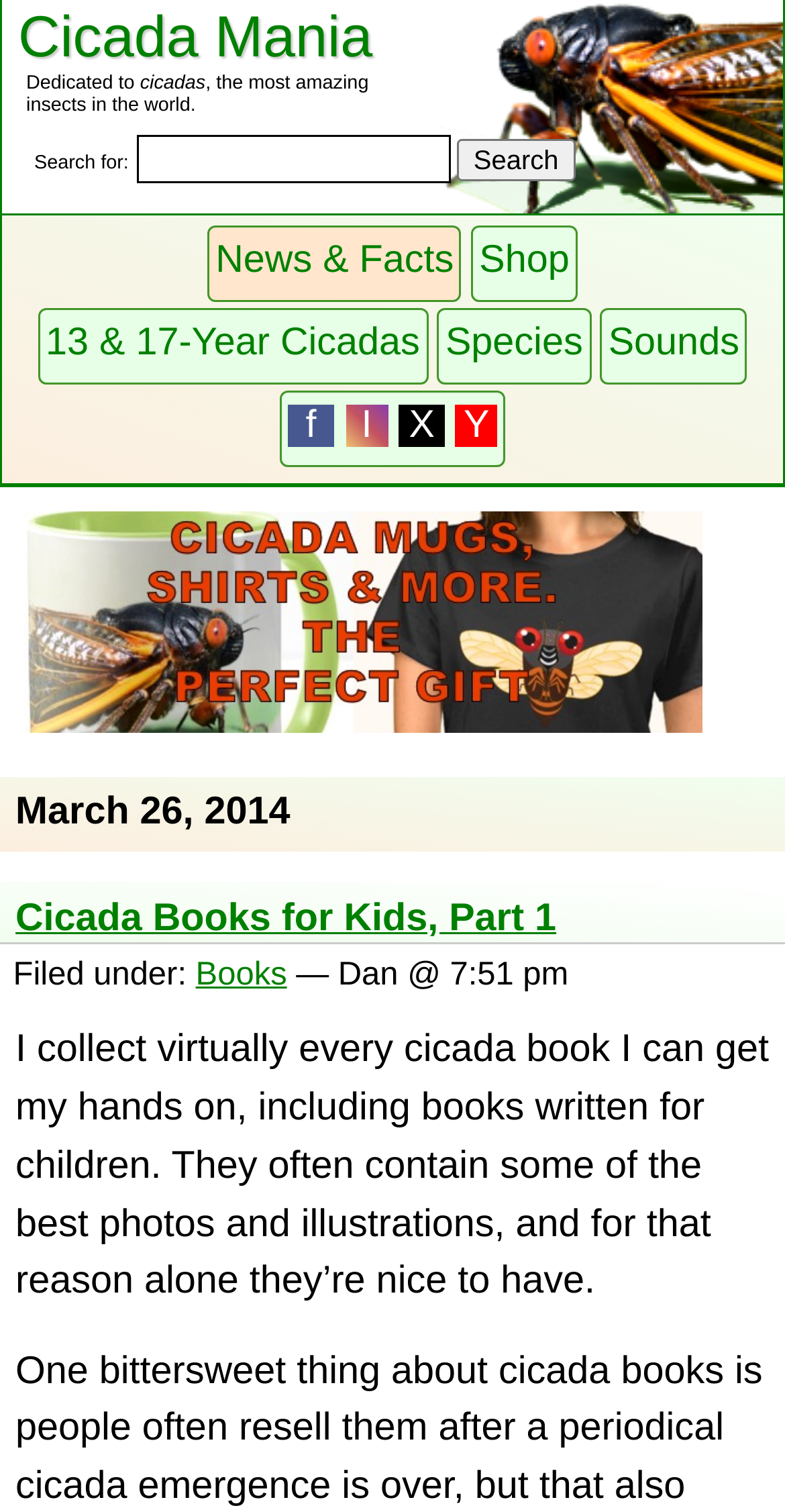Please identify the bounding box coordinates of the area that needs to be clicked to follow this instruction: "Explore News & Facts".

[0.275, 0.158, 0.578, 0.186]